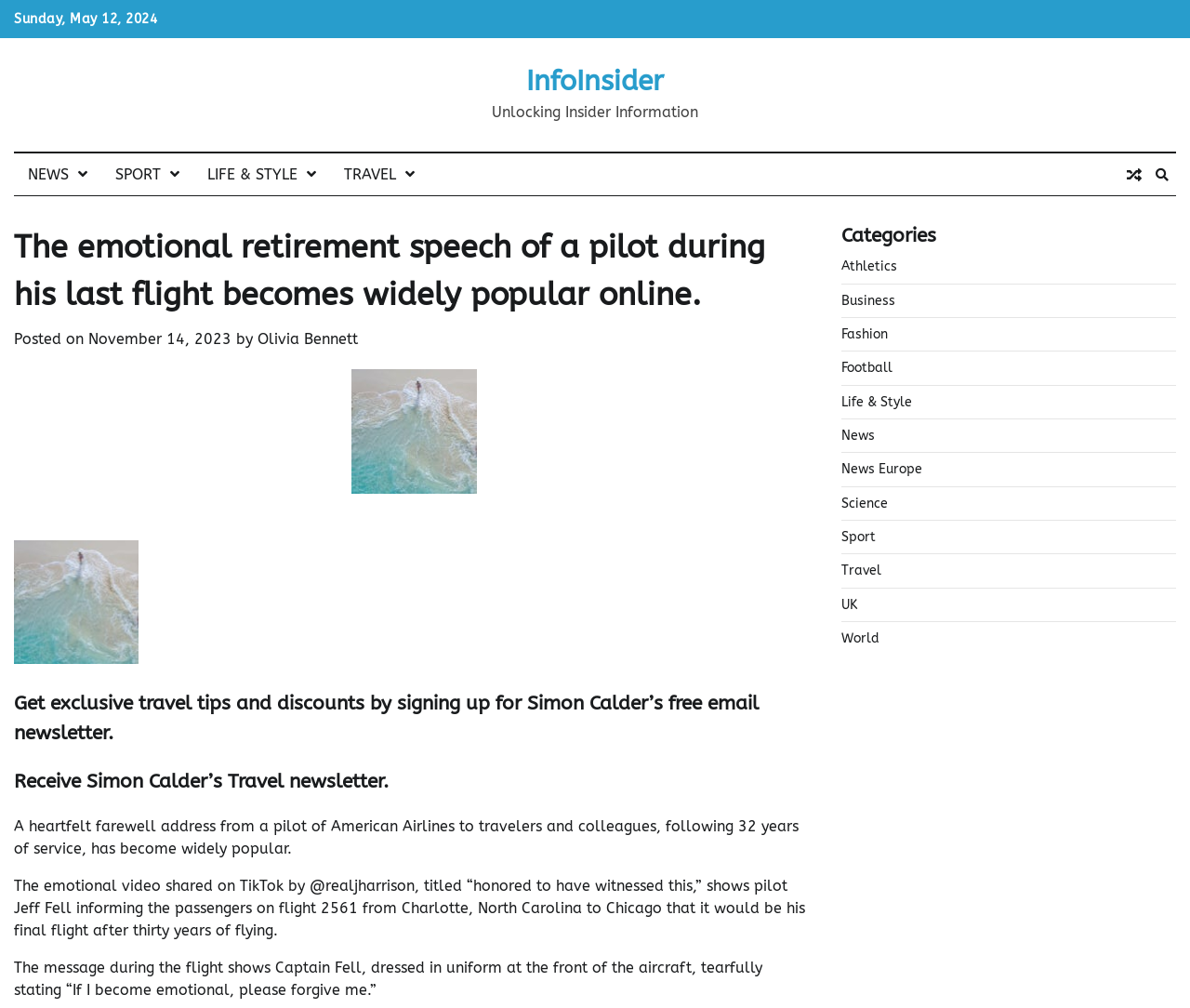Extract the main title from the webpage.

The emotional retirement speech of a pilot during his last flight becomes widely popular online.